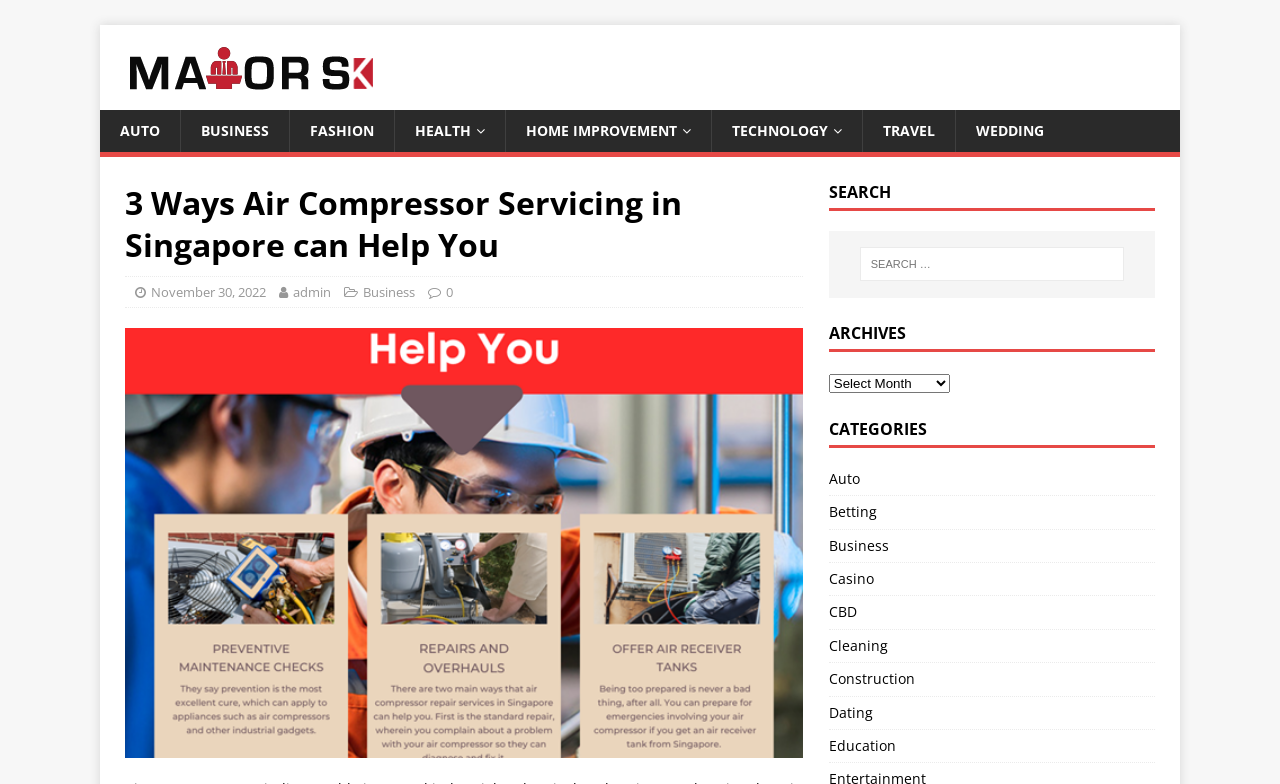Provide your answer to the question using just one word or phrase: What is the category of the article?

Business